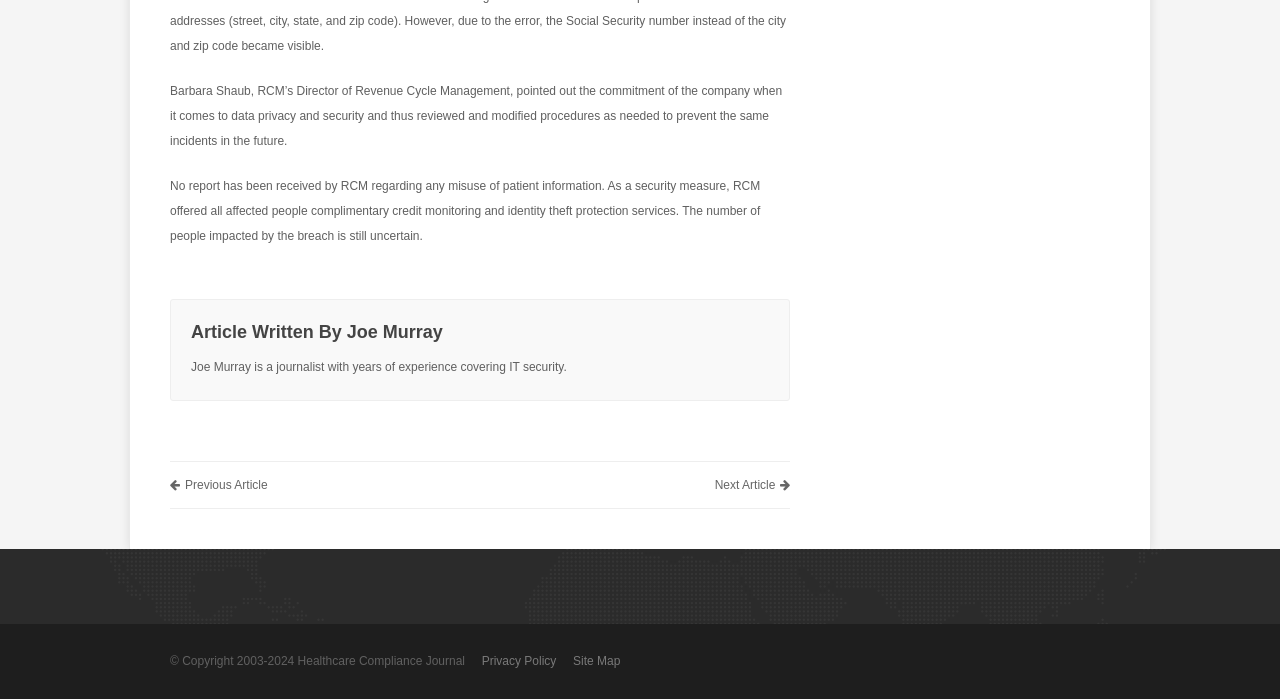Identify the bounding box coordinates for the UI element that matches this description: "Previous Article".

[0.133, 0.676, 0.209, 0.713]